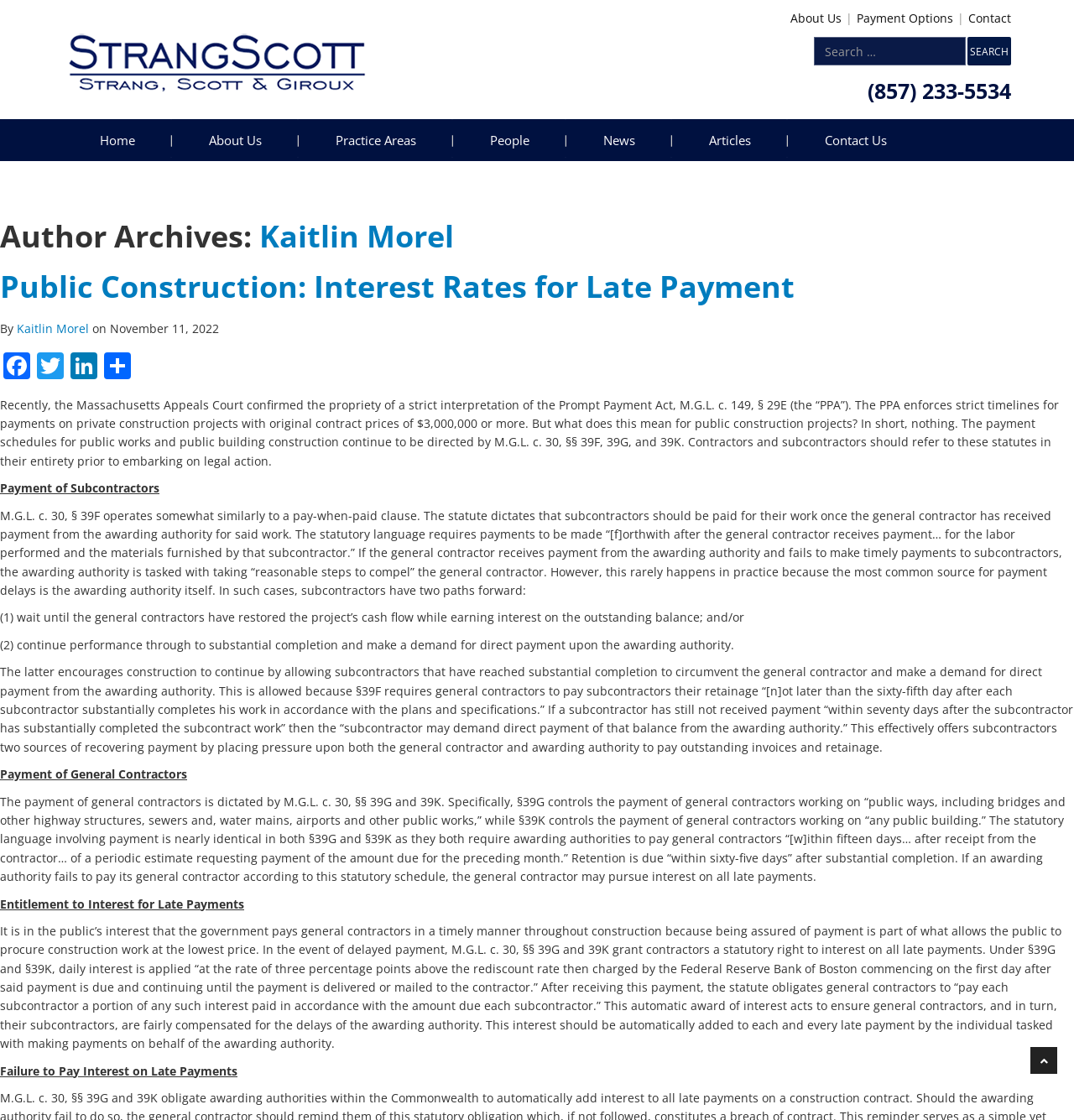Please specify the coordinates of the bounding box for the element that should be clicked to carry out this instruction: "View the home page". The coordinates must be four float numbers between 0 and 1, formatted as [left, top, right, bottom].

[0.059, 0.106, 0.16, 0.144]